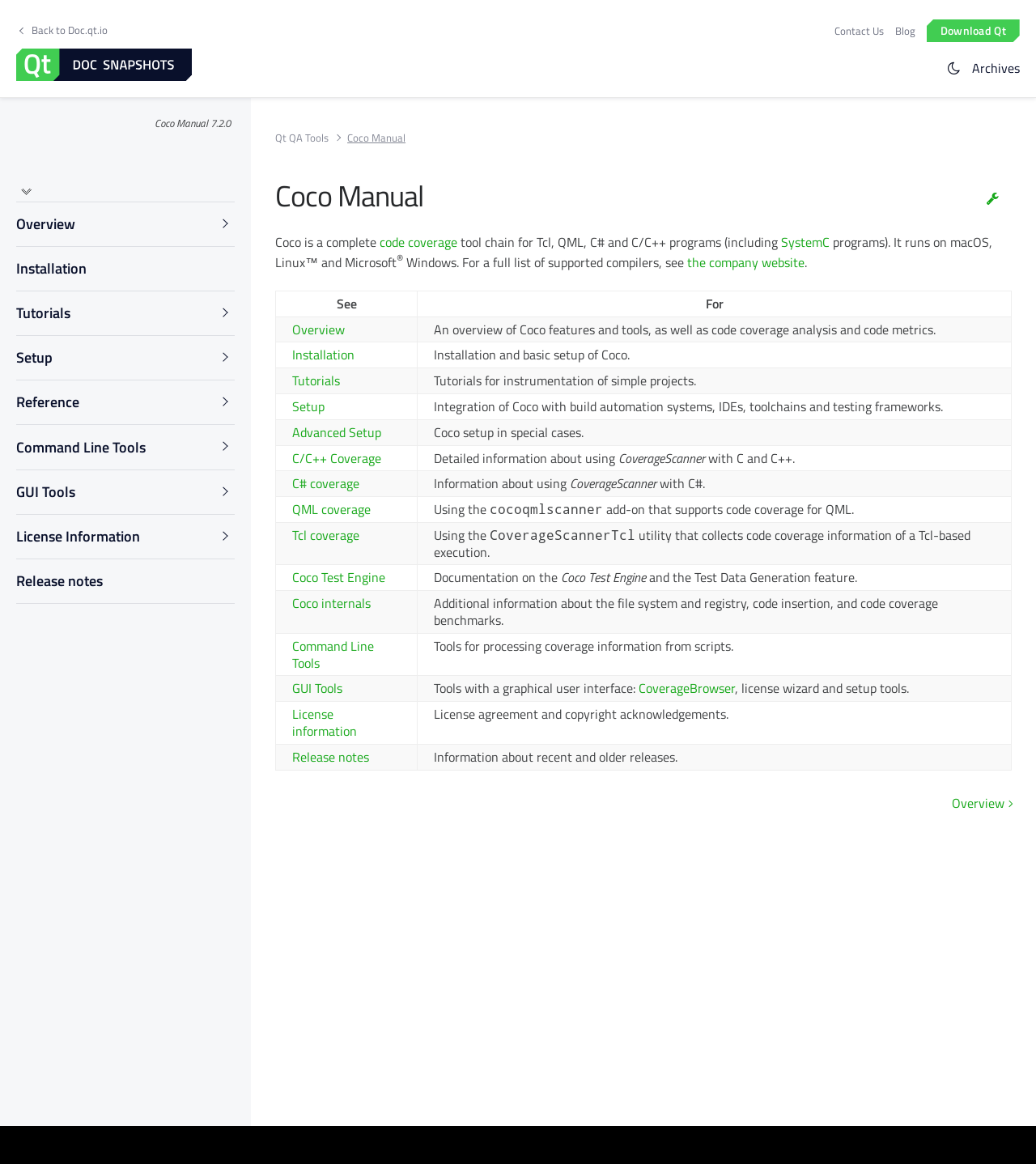Please identify the bounding box coordinates of the element's region that I should click in order to complete the following instruction: "Give feedback about the website". The bounding box coordinates consist of four float numbers between 0 and 1, i.e., [left, top, right, bottom].

None